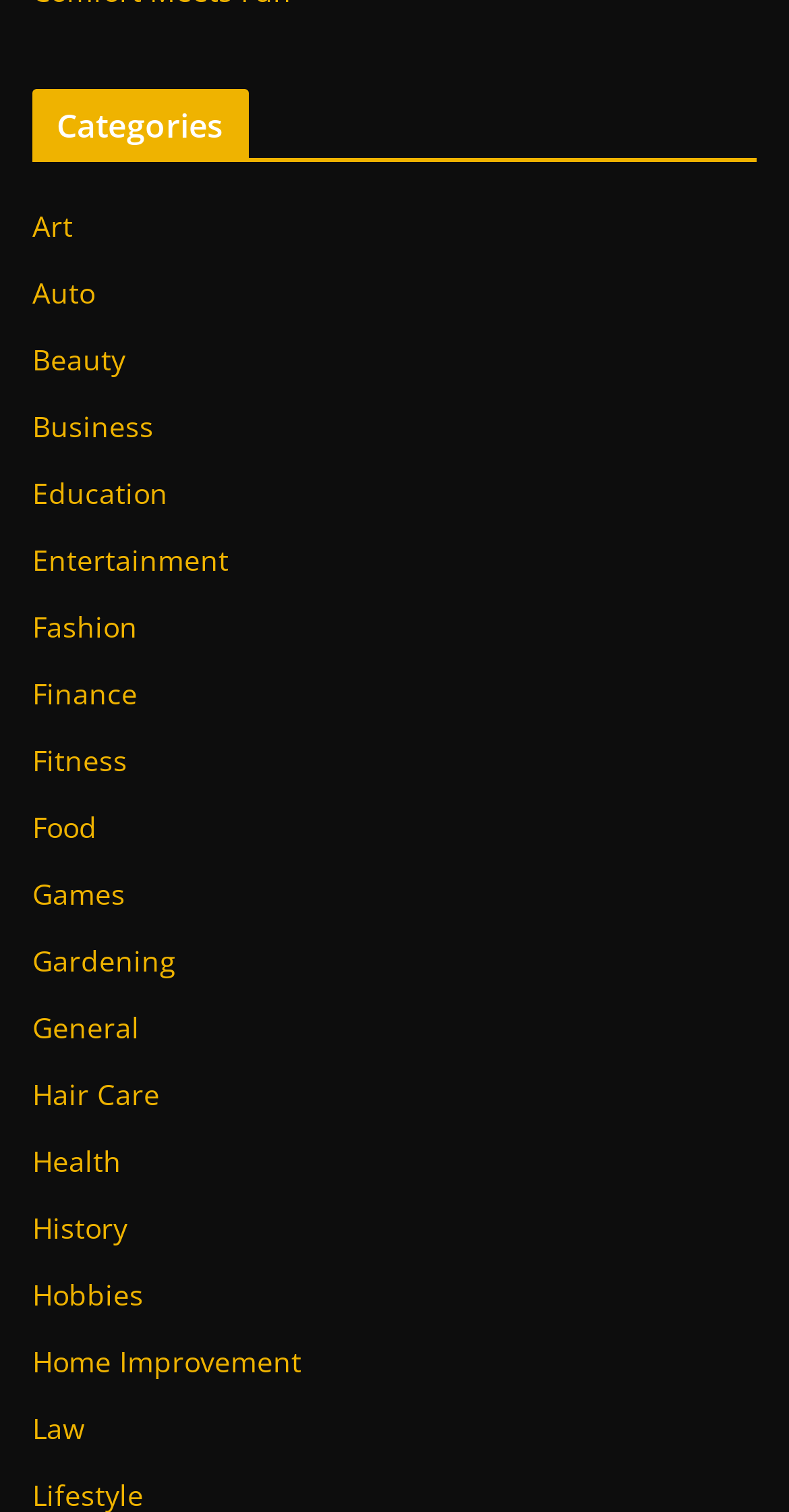Please locate the UI element described by "Finance" and provide its bounding box coordinates.

[0.041, 0.446, 0.174, 0.472]